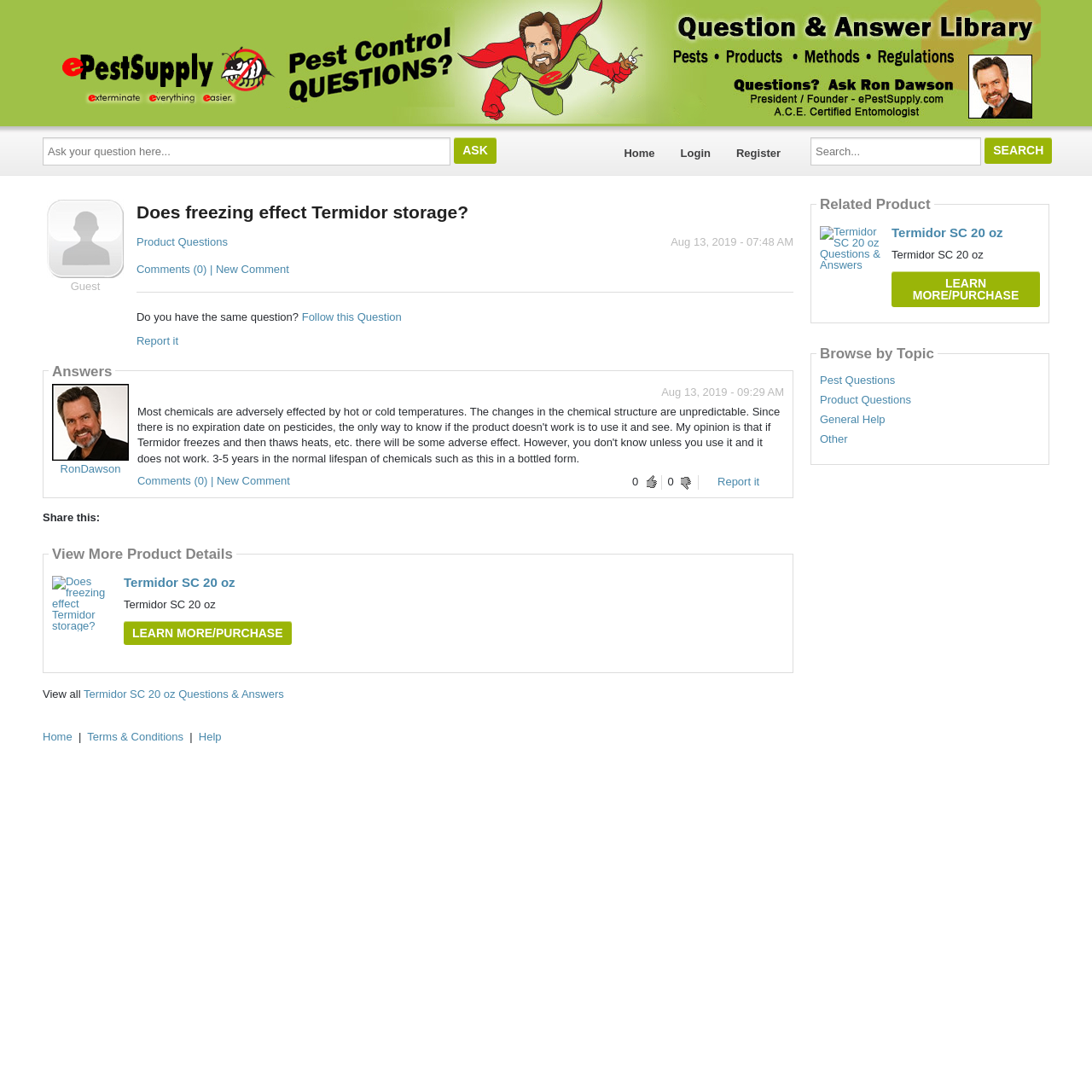Extract the primary header of the webpage and generate its text.

Does freezing effect Termidor storage?